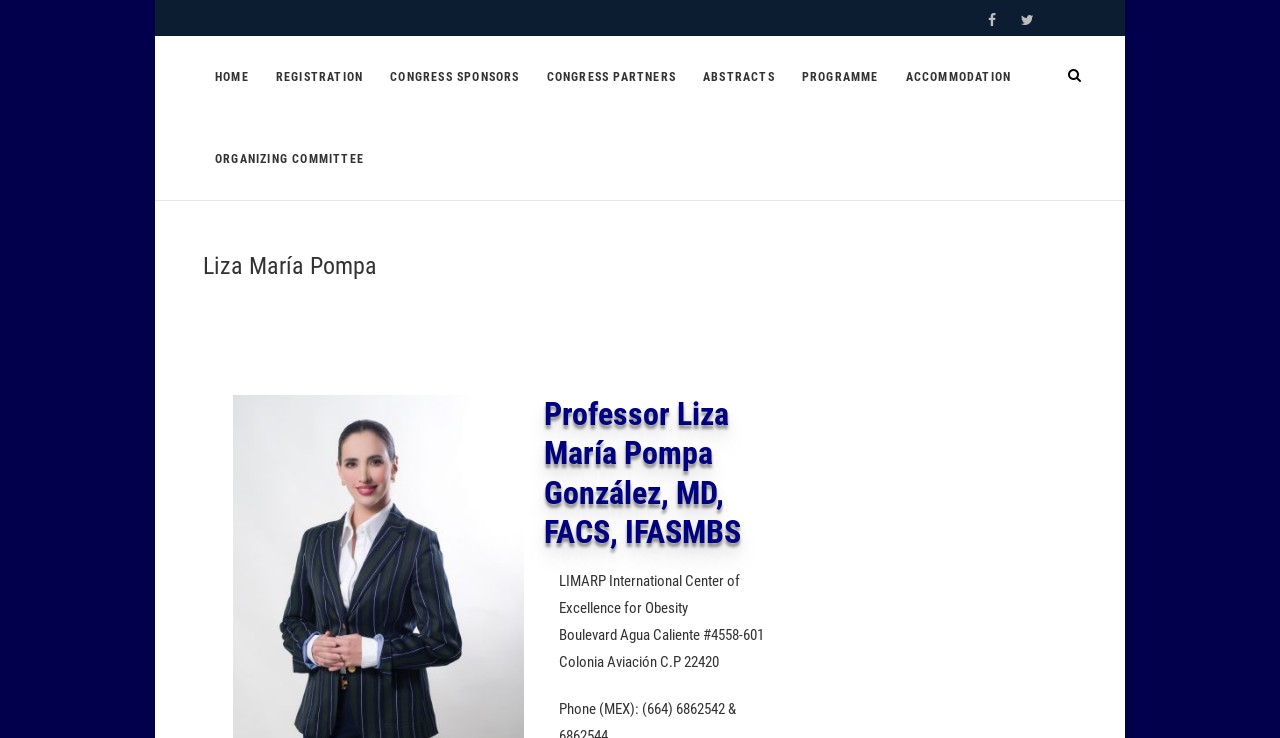What social media platforms are linked?
Provide a fully detailed and comprehensive answer to the question.

The webpage has links to Facebook and Twitter, represented by their respective icons, indicating that these social media platforms are linked to the webpage.